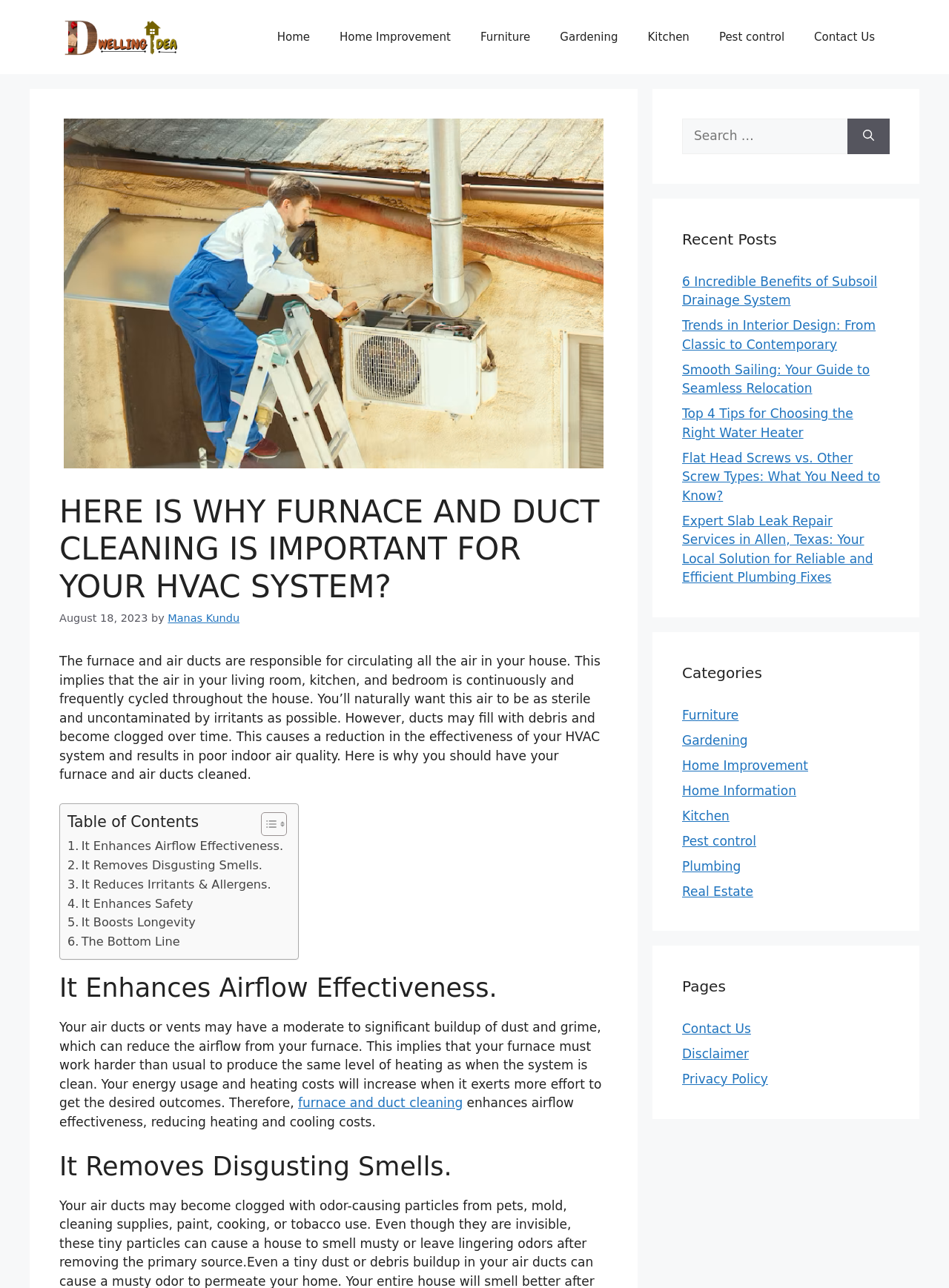Given the description of a UI element: "It Reduces Irritants & Allergens.", identify the bounding box coordinates of the matching element in the webpage screenshot.

[0.071, 0.679, 0.286, 0.694]